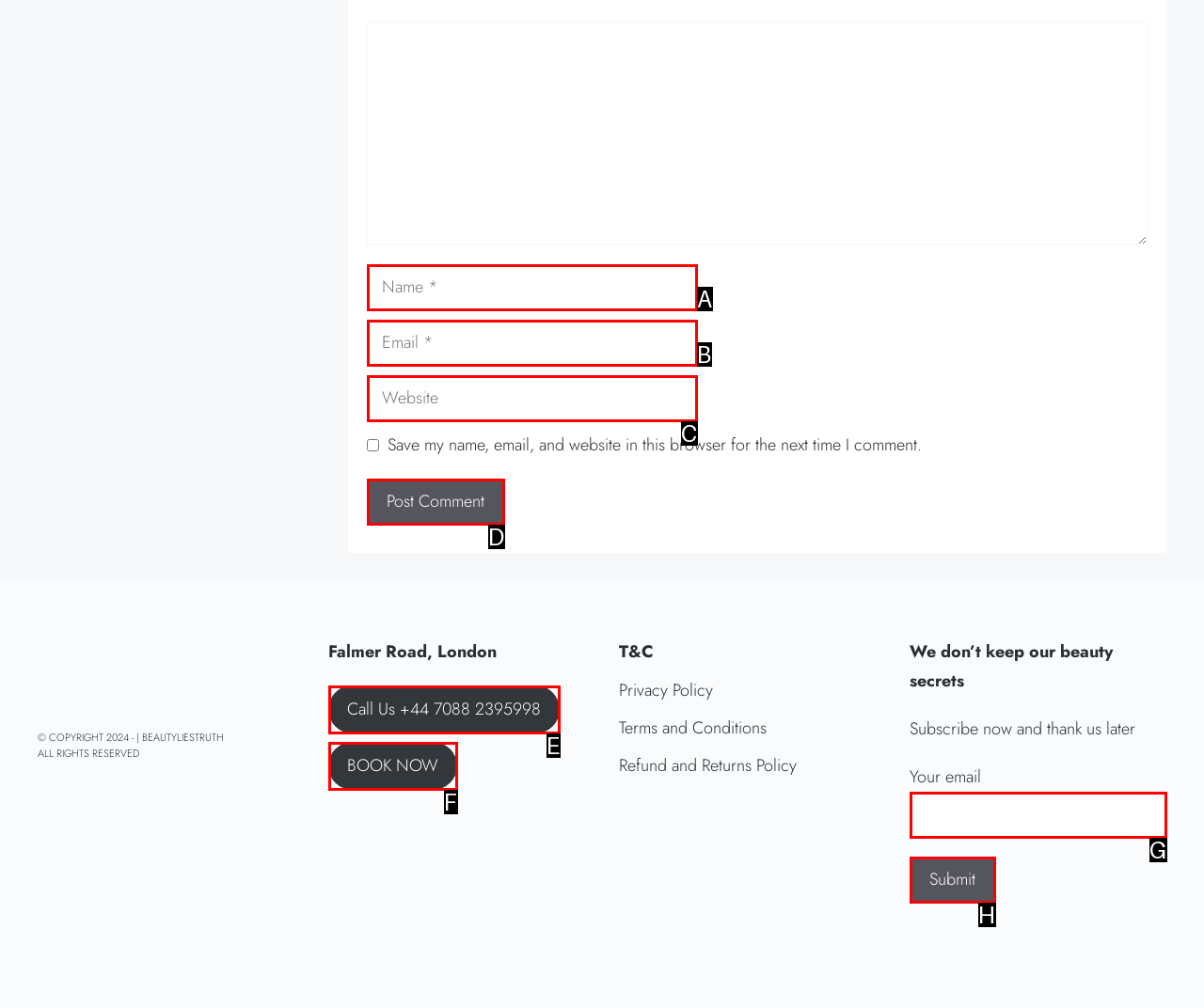Determine the HTML element to be clicked to complete the task: Click the Post Comment button. Answer by giving the letter of the selected option.

D